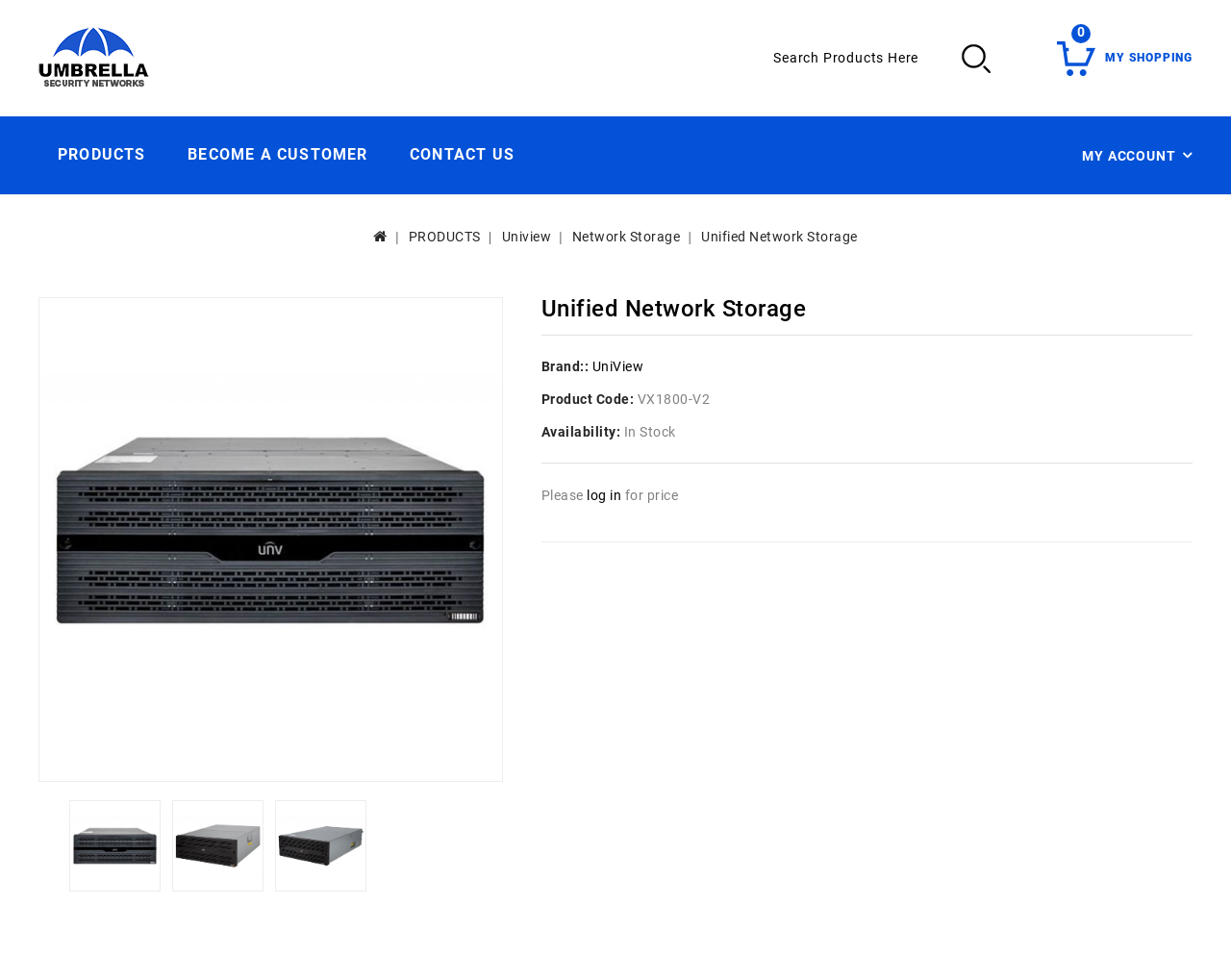What is the brand of the product?
Respond with a short answer, either a single word or a phrase, based on the image.

UniView